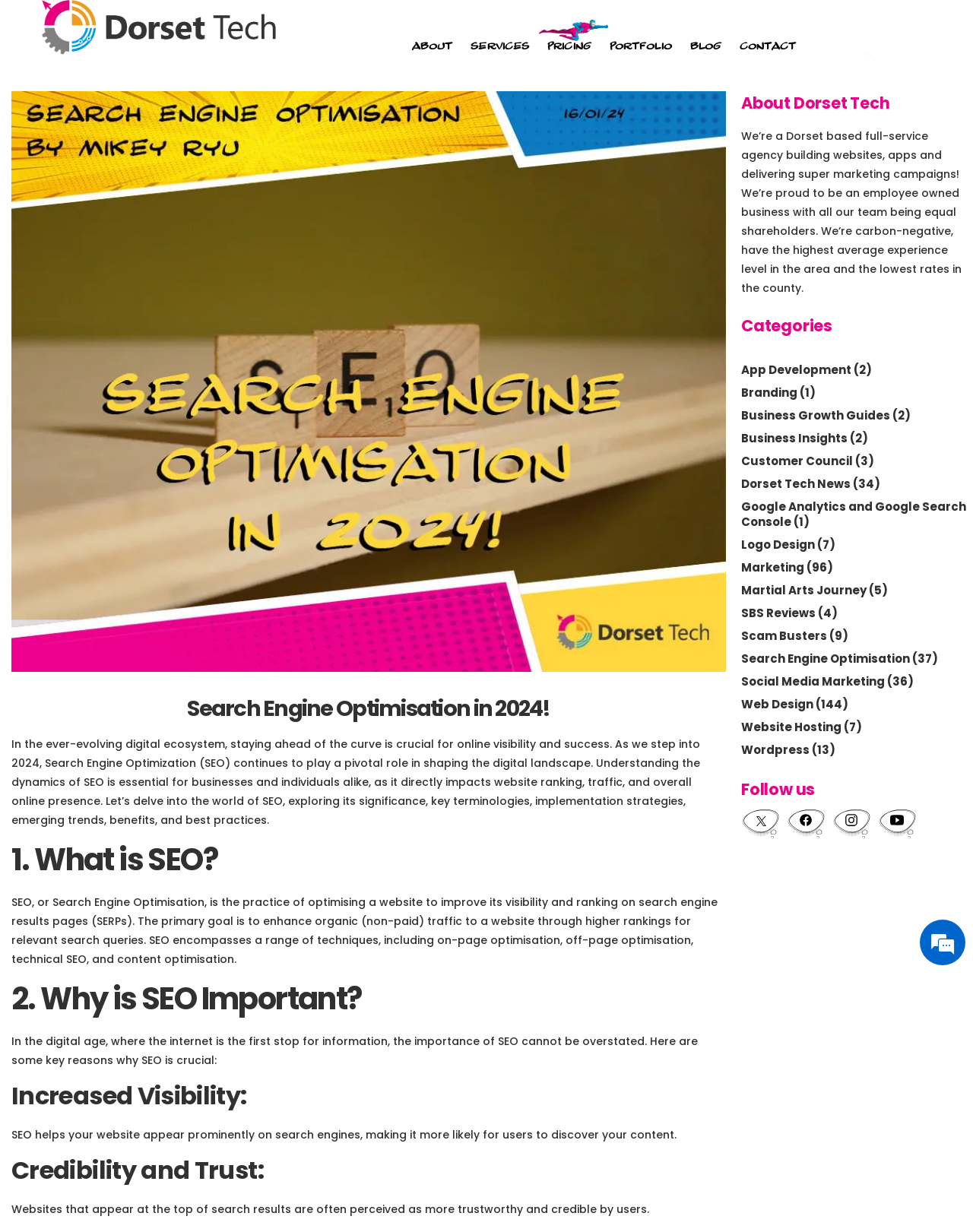Can you identify and provide the main heading of the webpage?

Search Engine Optimisation in 2024!